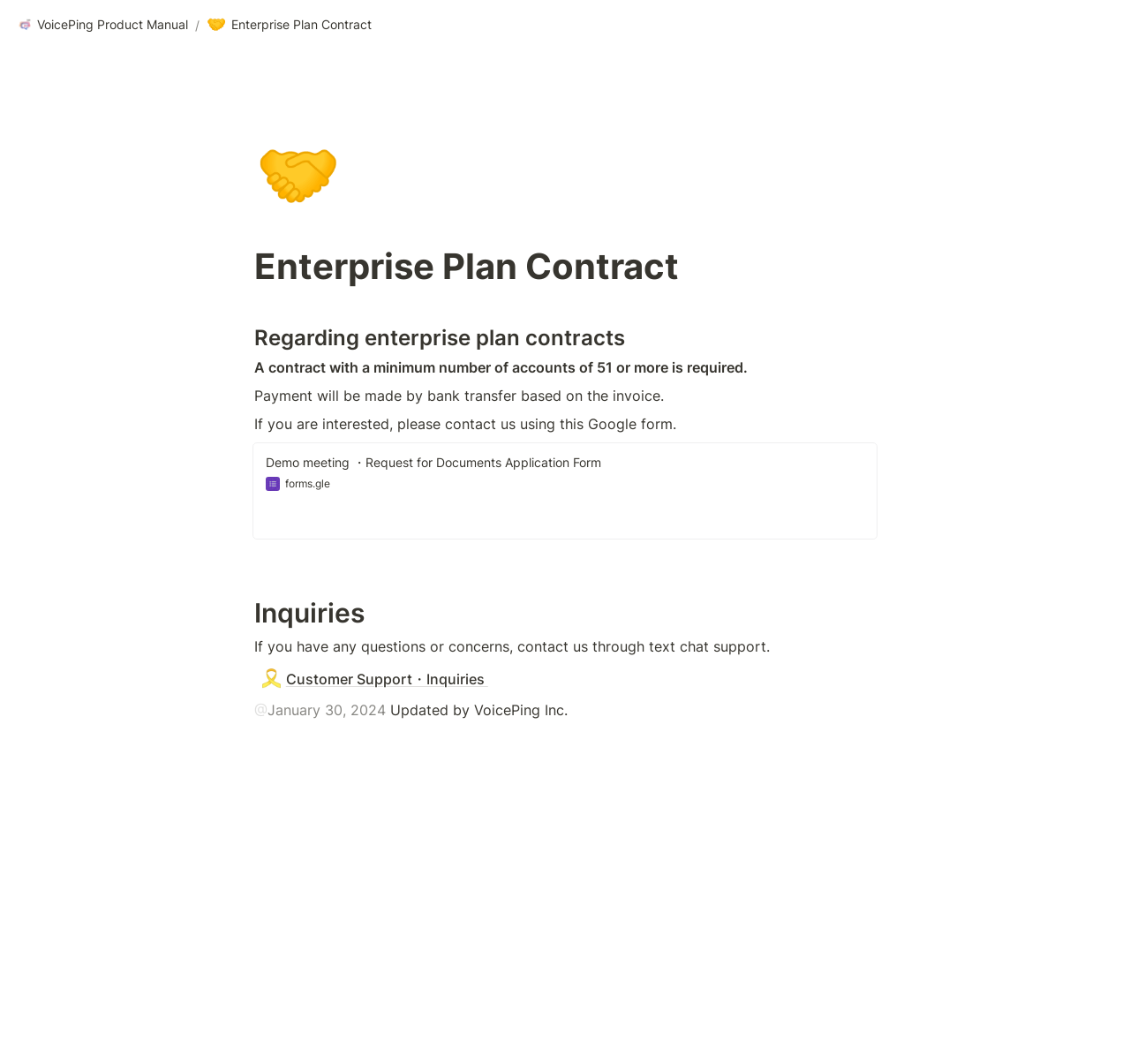Given the element description, predict the bounding box coordinates in the format (top-left x, top-left y, bottom-right x, bottom-right y), using floating point numbers between 0 and 1: VoicePing Product Manual

[0.011, 0.013, 0.171, 0.033]